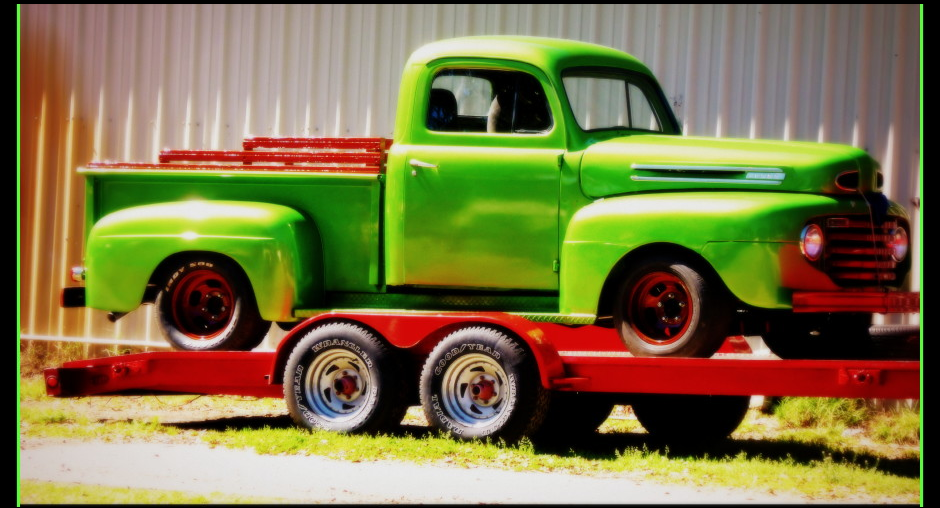Create a vivid and detailed description of the image.

The image showcases a vibrant, vintage green truck perched on a red trailer, set against a backdrop of pale corrugated metal. The truck sports a classic design, characterized by its rounded edges and retro styling, complete with a polished front grille and stylish headlights. Its lively color contrasts sharply with the neutral background, drawing attention to the vehicle's nostalgic charm. The red trailer adds a pop of color and serves as a sturdy support, suggesting the truck is ready for a journey or an event. Overall, this scene embodies a blend of rustic Americana and the joy of classic automobiles, evoking a sense of adventure and nostalgia.